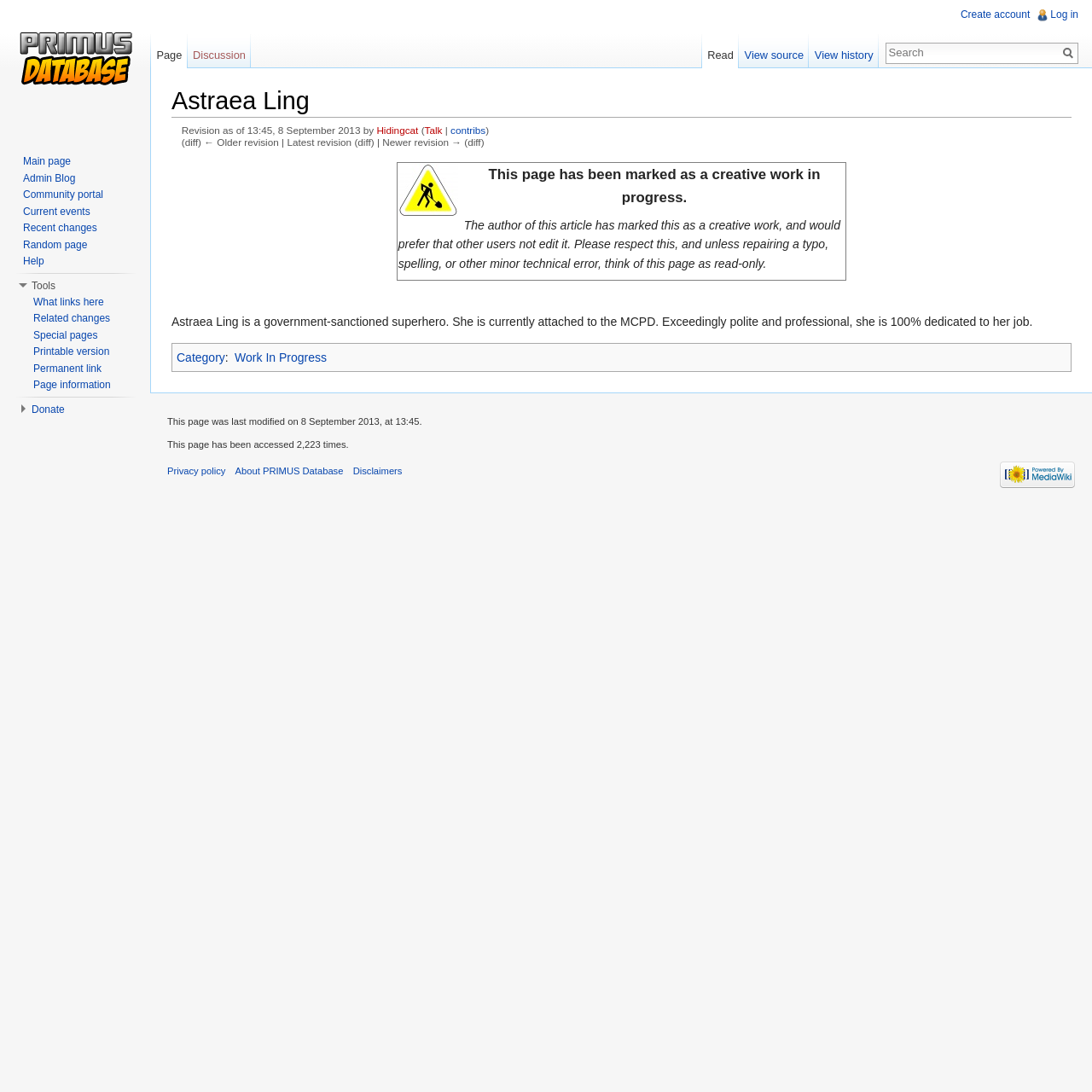What is Astraea Ling's occupation?
Please provide a comprehensive and detailed answer to the question.

Based on the webpage content, Astraea Ling is described as a 'government-sanctioned superhero' and is 'attached to the MCPD', indicating that her occupation is a superhero.